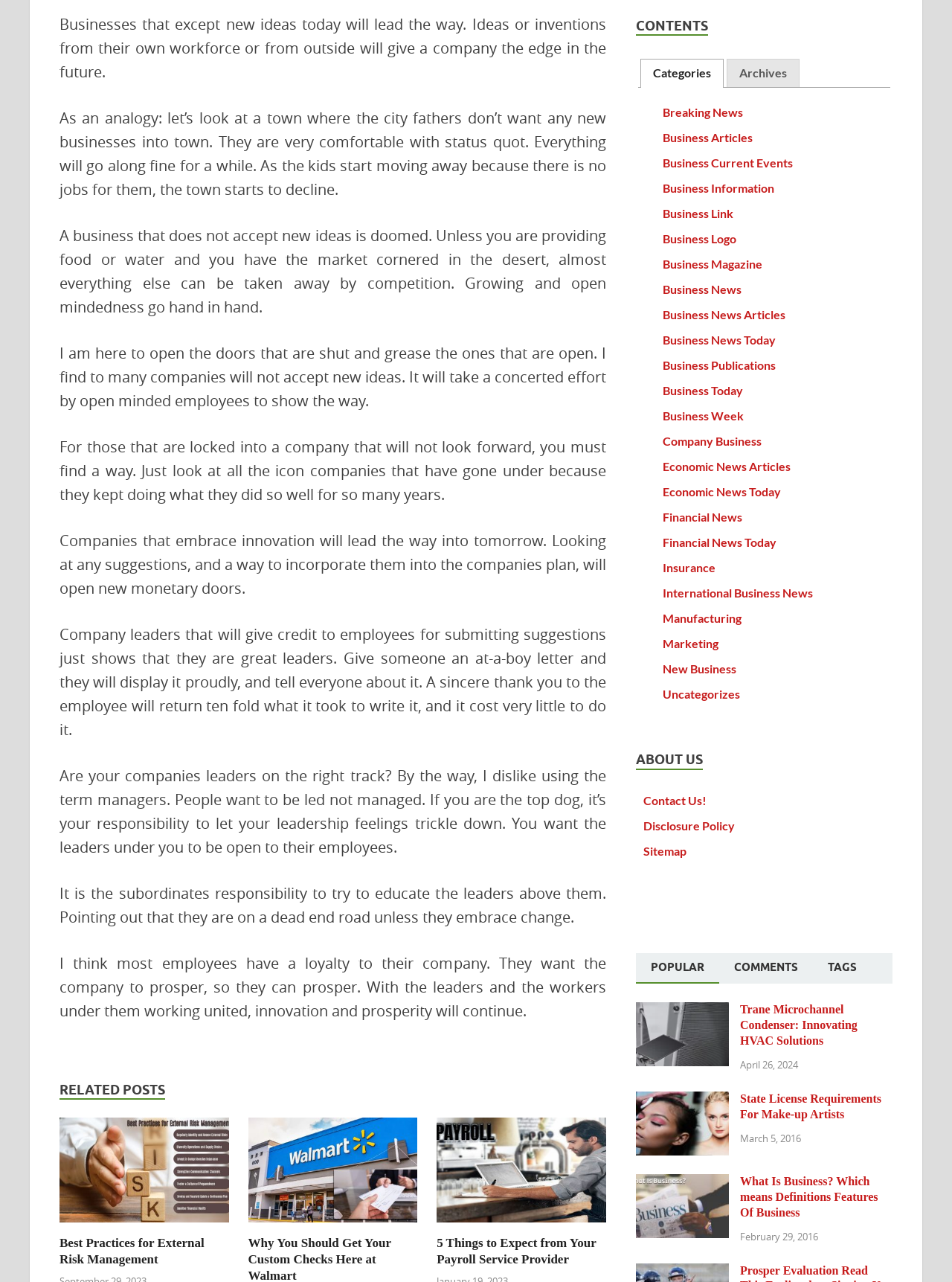Answer the question with a single word or phrase: 
What is the title of the first popular article?

Trane Microchannel Condenser: Innovating HVAC Solutions